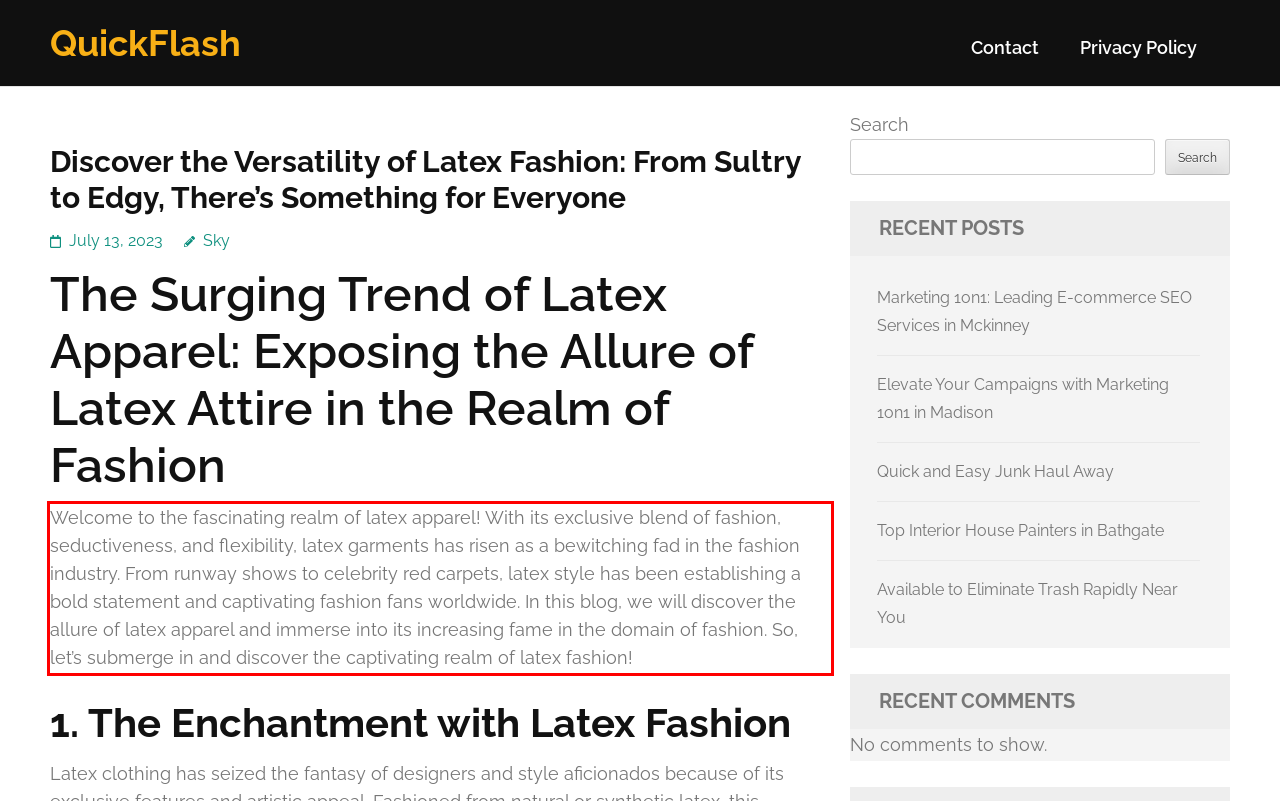Given a webpage screenshot, identify the text inside the red bounding box using OCR and extract it.

Welcome to the fascinating realm of latex apparel! With its exclusive blend of fashion, seductiveness, and flexibility, latex garments has risen as a bewitching fad in the fashion industry. From runway shows to celebrity red carpets, latex style has been establishing a bold statement and captivating fashion fans worldwide. In this blog, we will discover the allure of latex apparel and immerse into its increasing fame in the domain of fashion. So, let’s submerge in and discover the captivating realm of latex fashion!